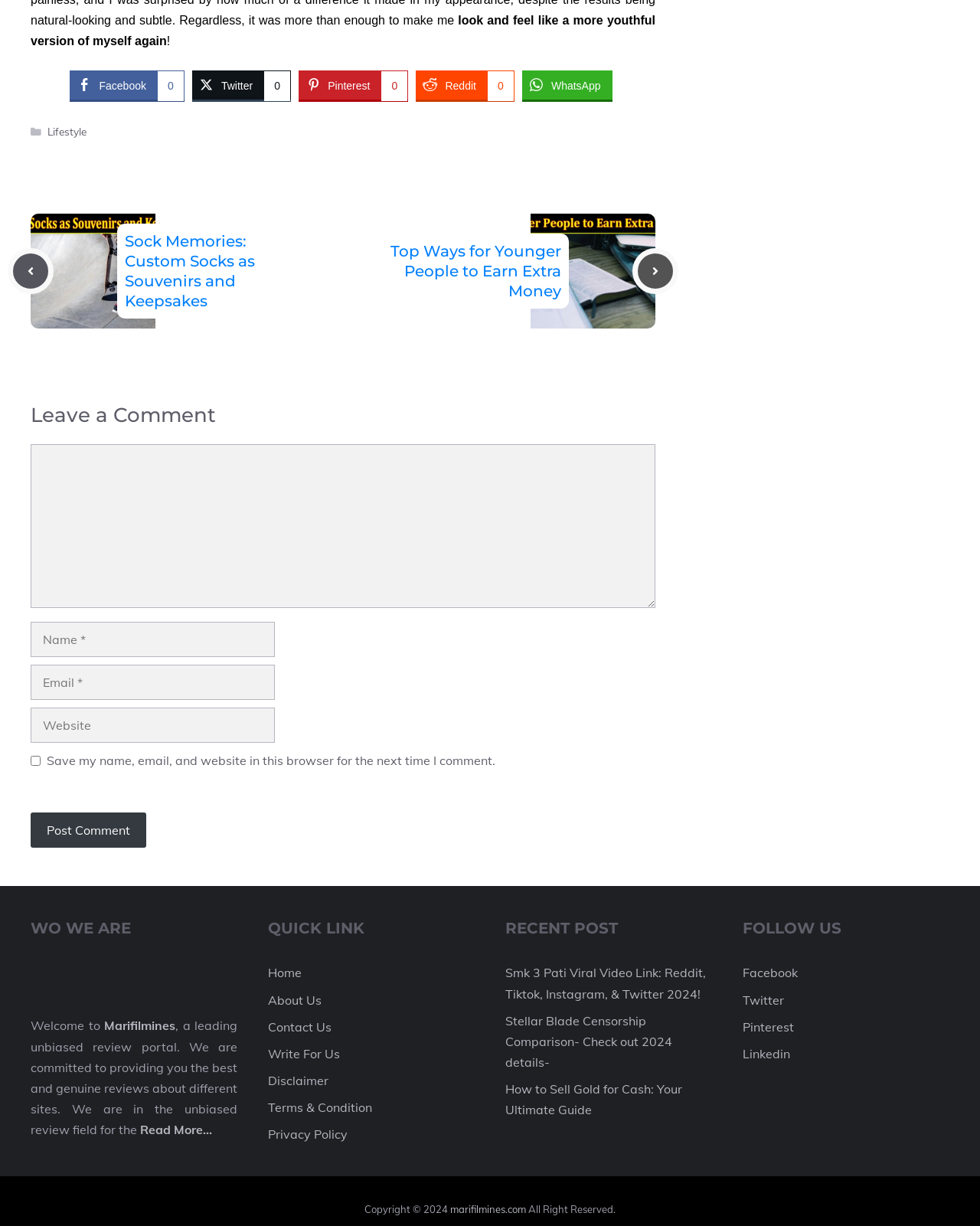Locate the bounding box coordinates of the element that should be clicked to fulfill the instruction: "View Factory Equipment".

None